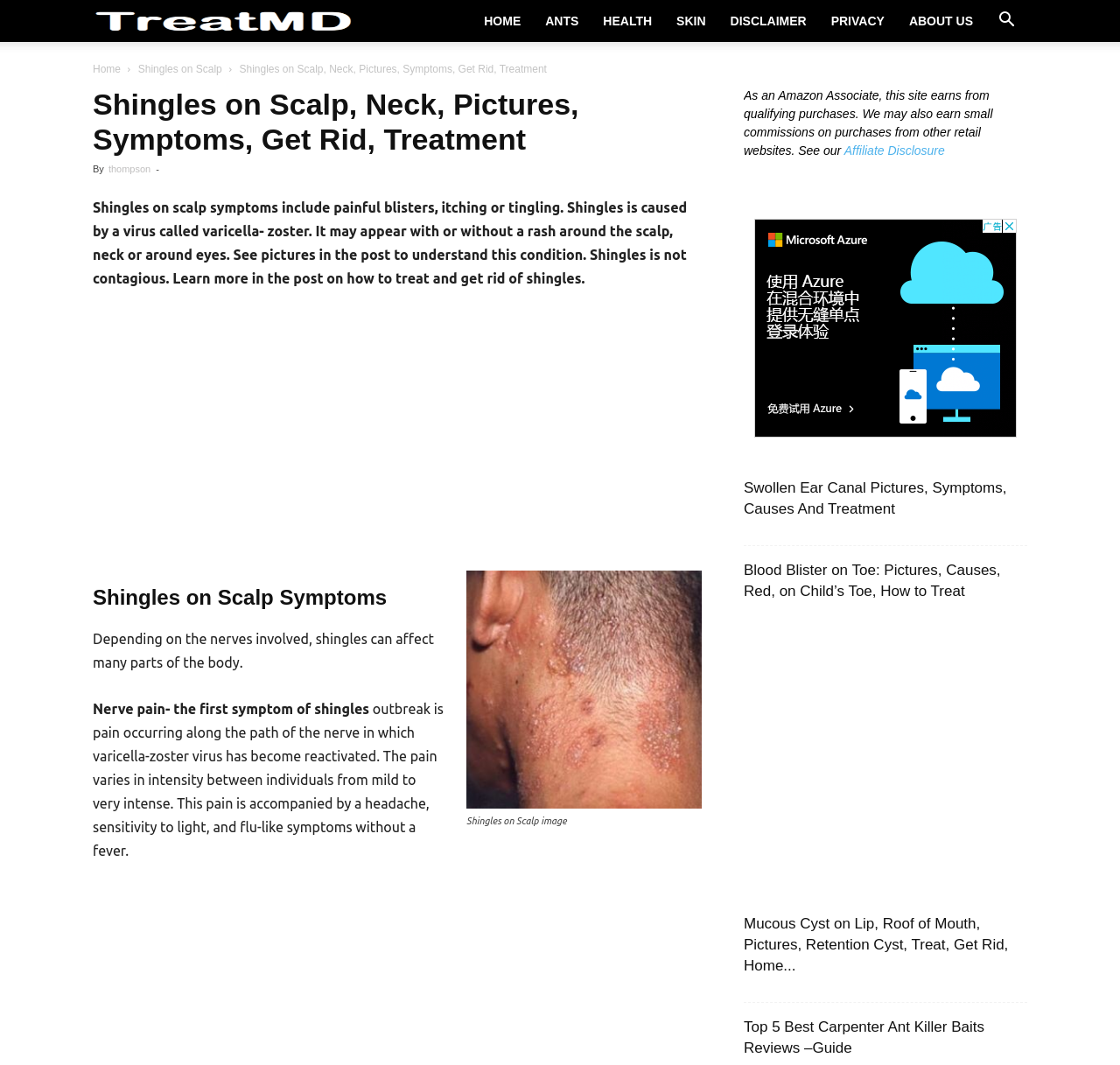What is the topic of the picture shown on the webpage?
Based on the image, give a one-word or short phrase answer.

Shingles on Scalp